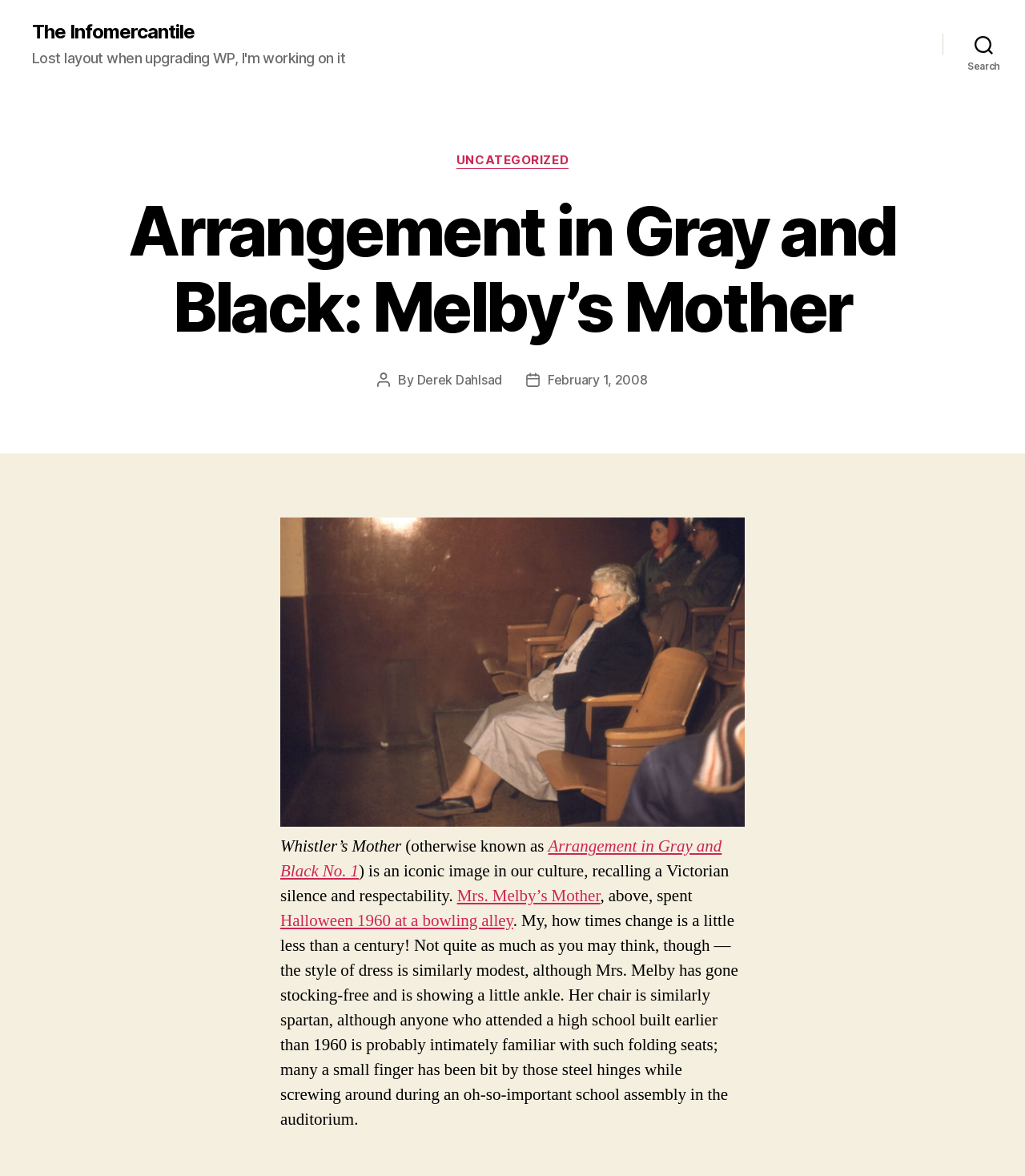From the given element description: "The Infomercantile", find the bounding box for the UI element. Provide the coordinates as four float numbers between 0 and 1, in the order [left, top, right, bottom].

[0.031, 0.019, 0.19, 0.035]